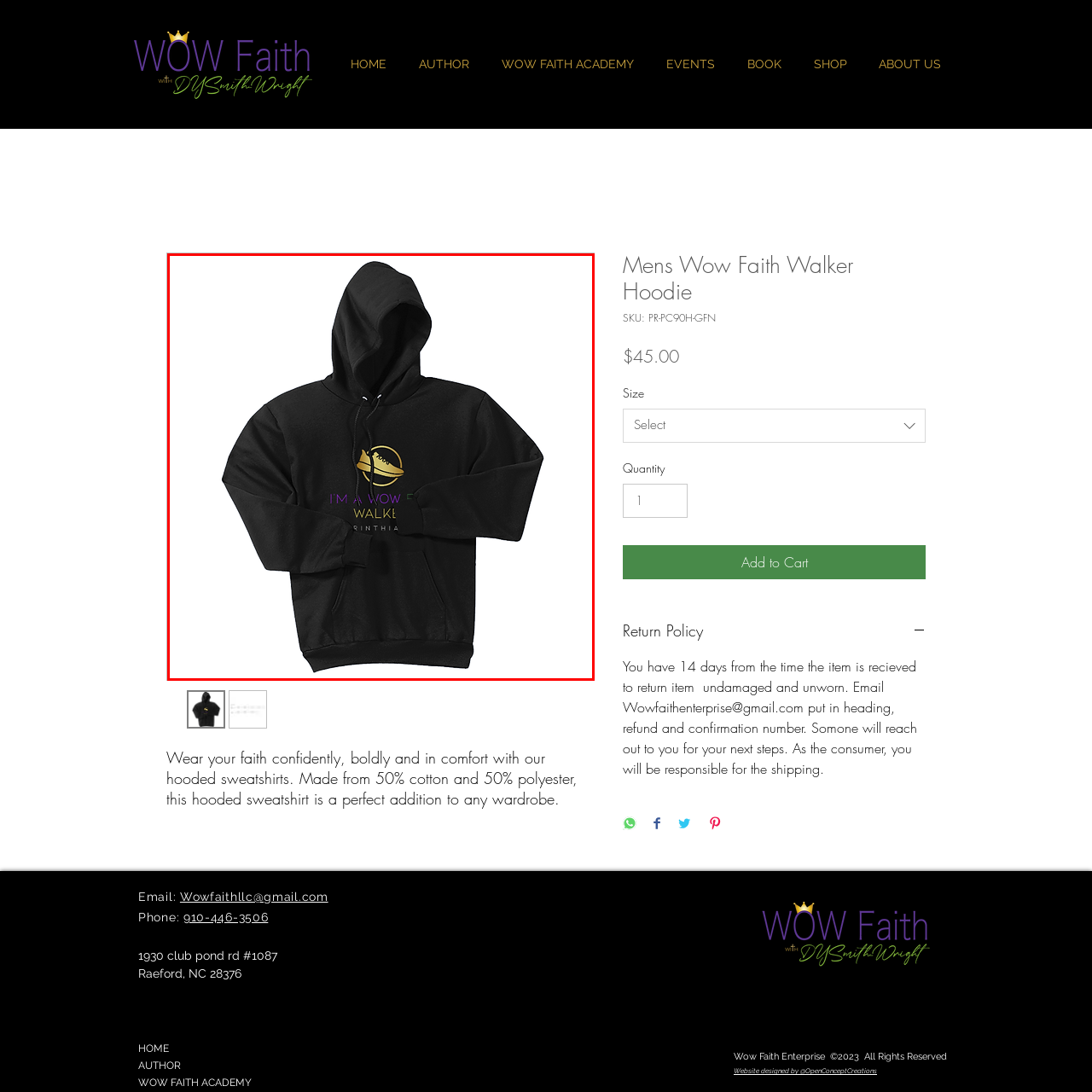What is the price of the hoodie?
Inspect the image enclosed by the red bounding box and respond with as much detail as possible.

The price of the hoodie can be found in the description, which states that it is 'priced at $45.00'.